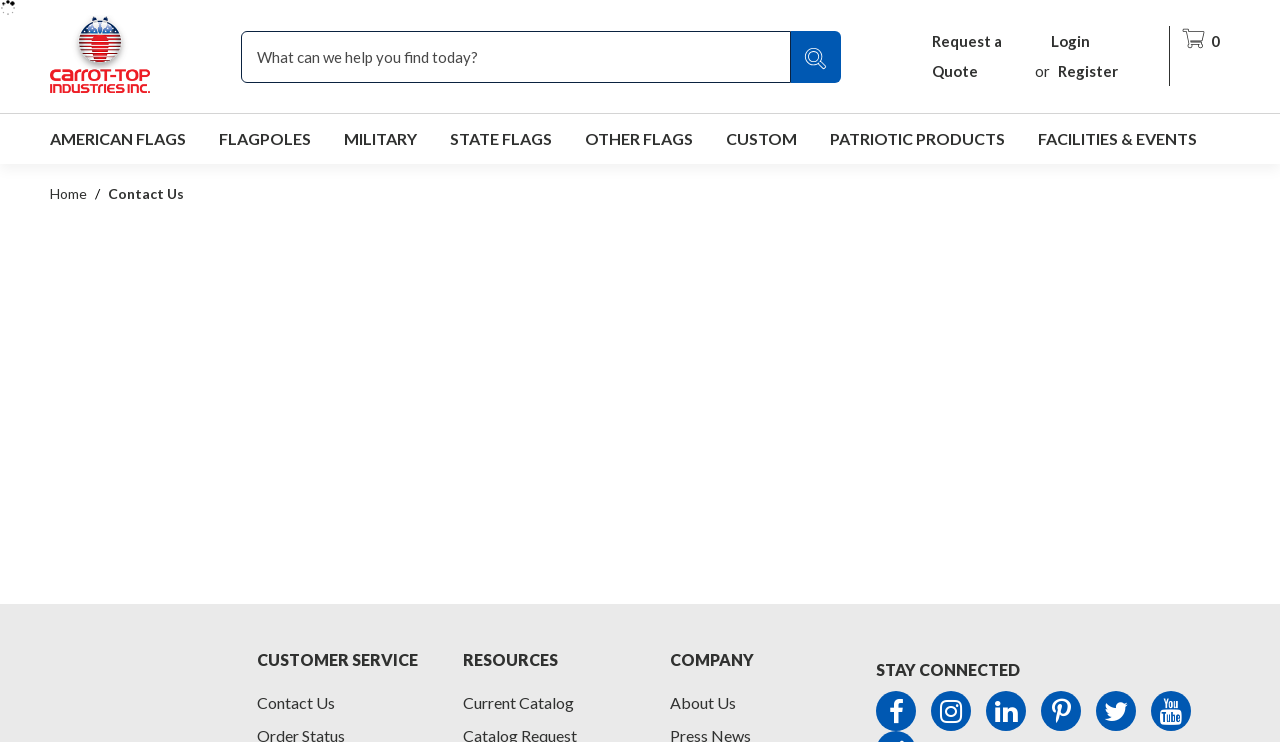Can you specify the bounding box coordinates of the area that needs to be clicked to fulfill the following instruction: "Search for a product"?

[0.188, 0.119, 0.618, 0.189]